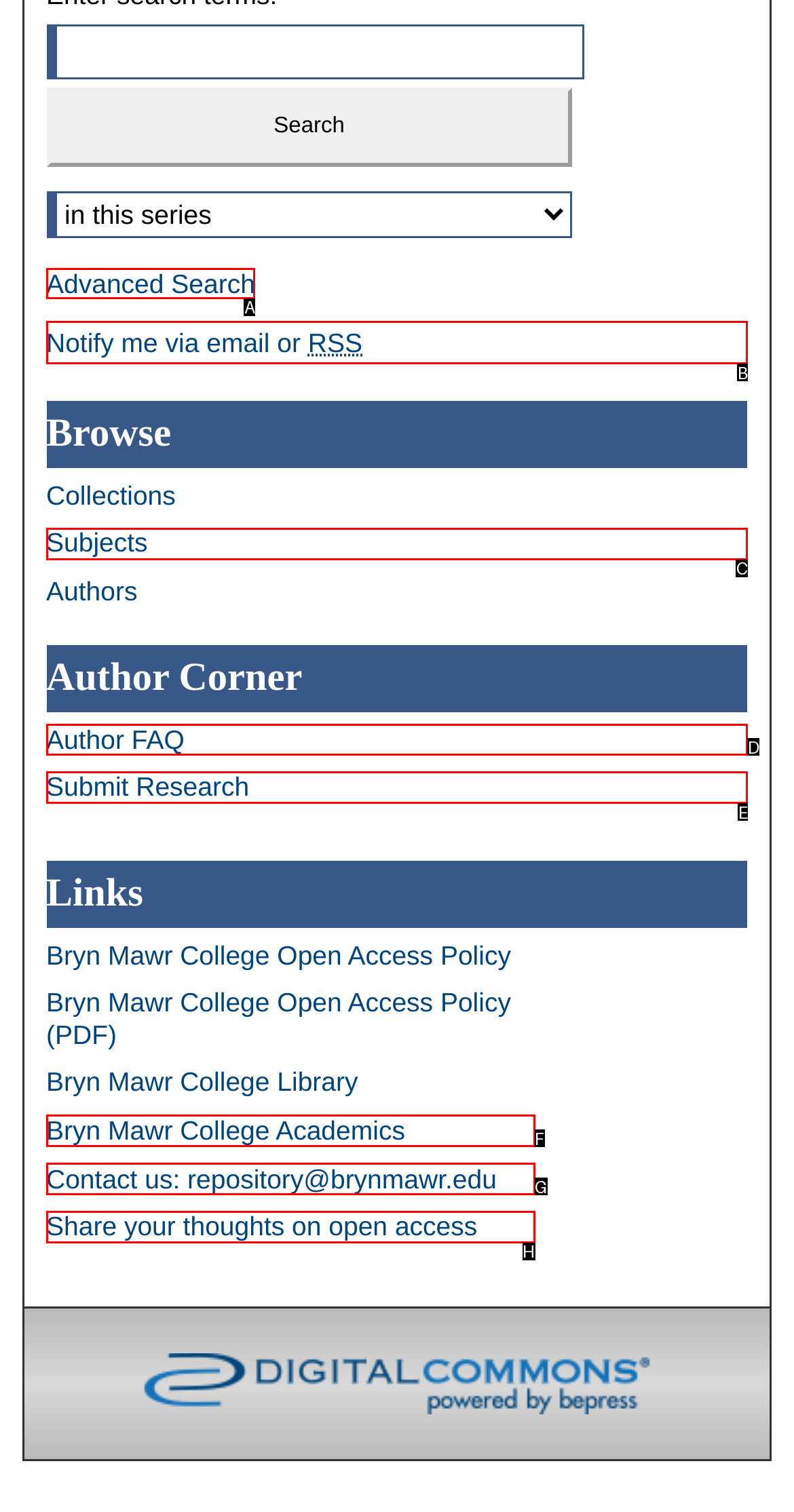Identify which HTML element matches the description: Author FAQ
Provide your answer in the form of the letter of the correct option from the listed choices.

D